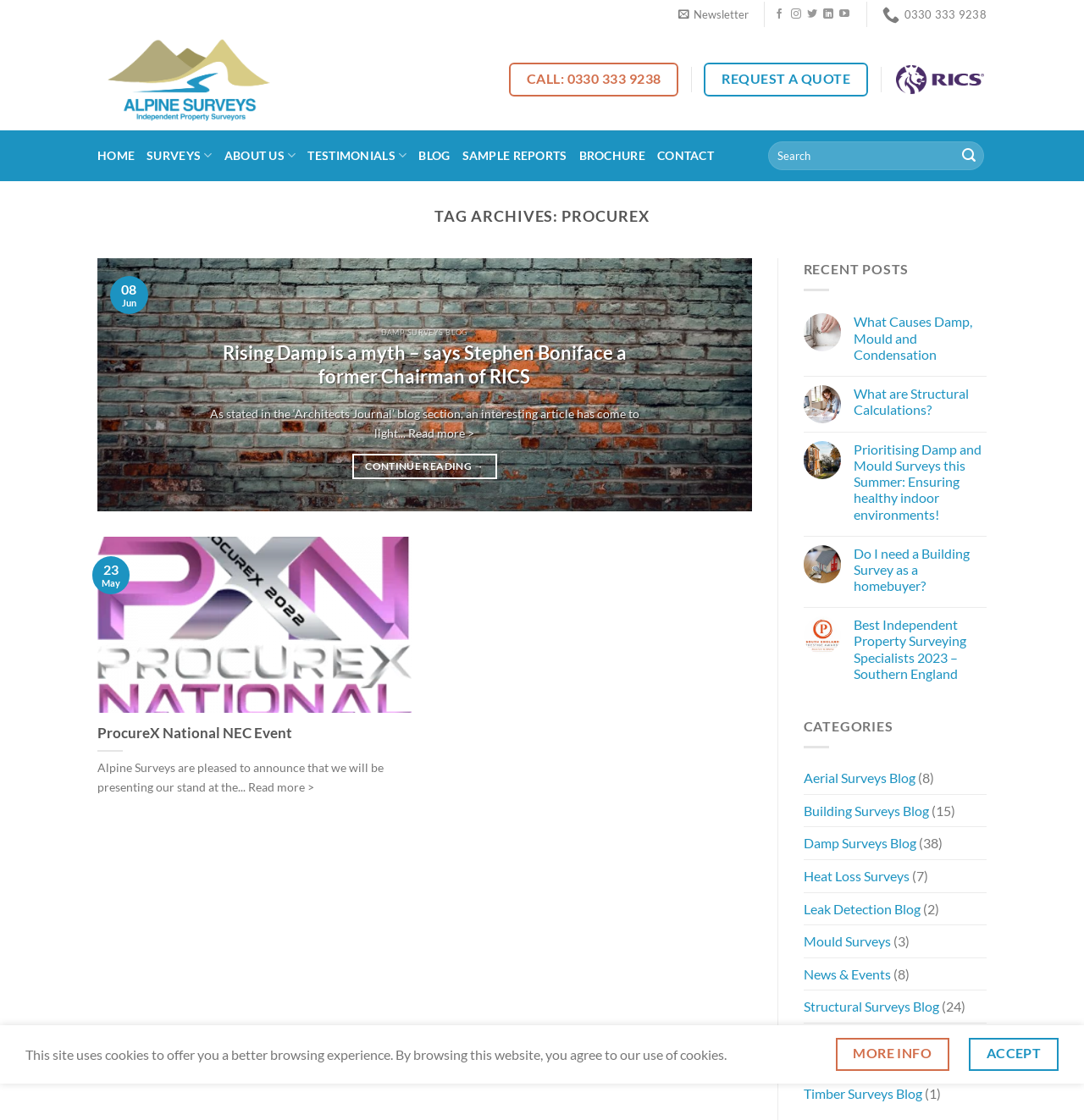How many categories are listed on the webpage?
Give a thorough and detailed response to the question.

The categories are listed on the right side of the webpage, and they are Aerial Surveys Blog, Building Surveys Blog, Damp Surveys Blog, Heat Loss Surveys, Leak Detection Blog, Mould Surveys, News & Events, Structural Surveys Blog, Thermography Surveys Blogs, and Timber Surveys Blog.